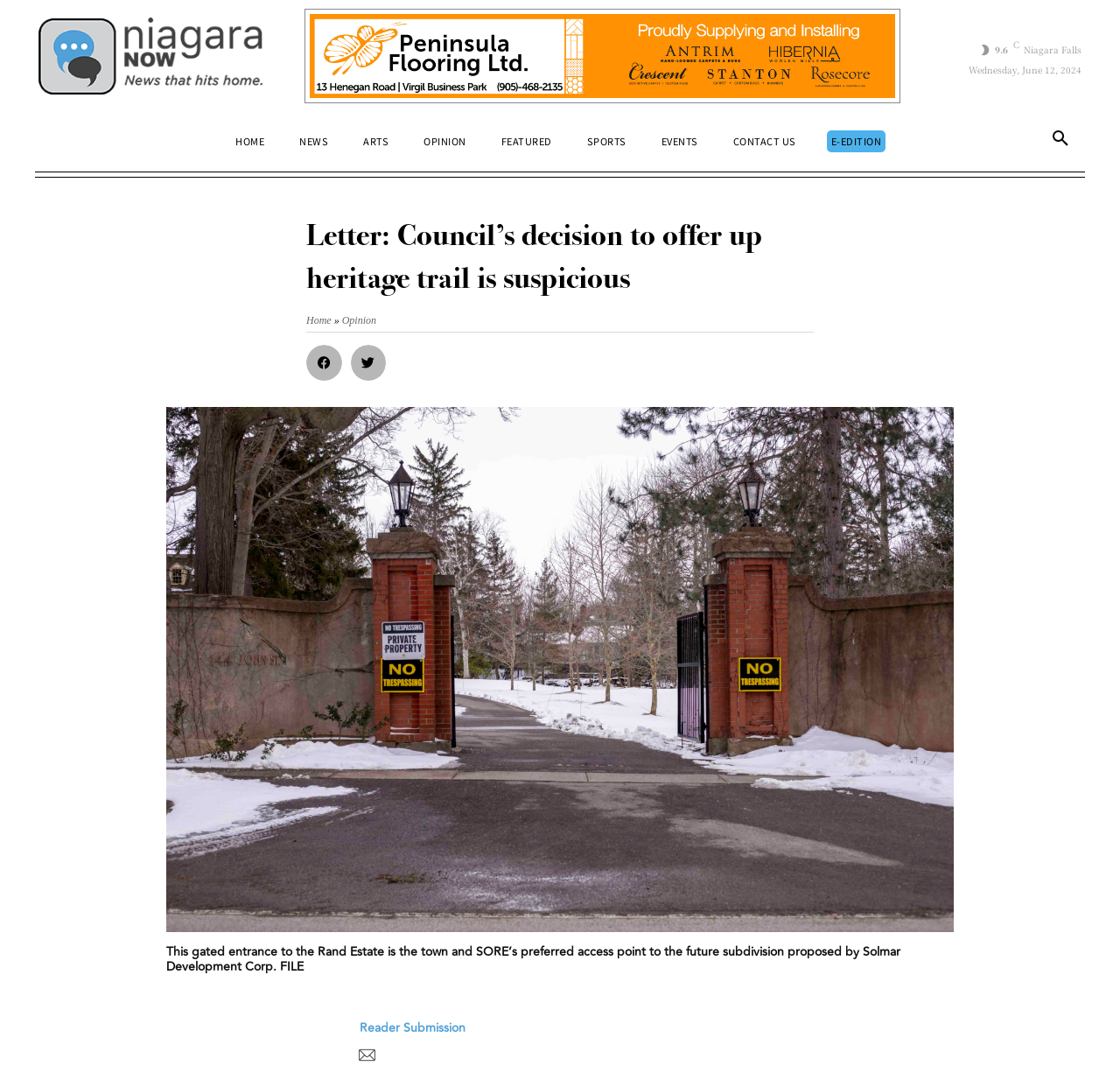Please locate the bounding box coordinates of the element that should be clicked to complete the given instruction: "Share on facebook".

[0.273, 0.318, 0.305, 0.35]